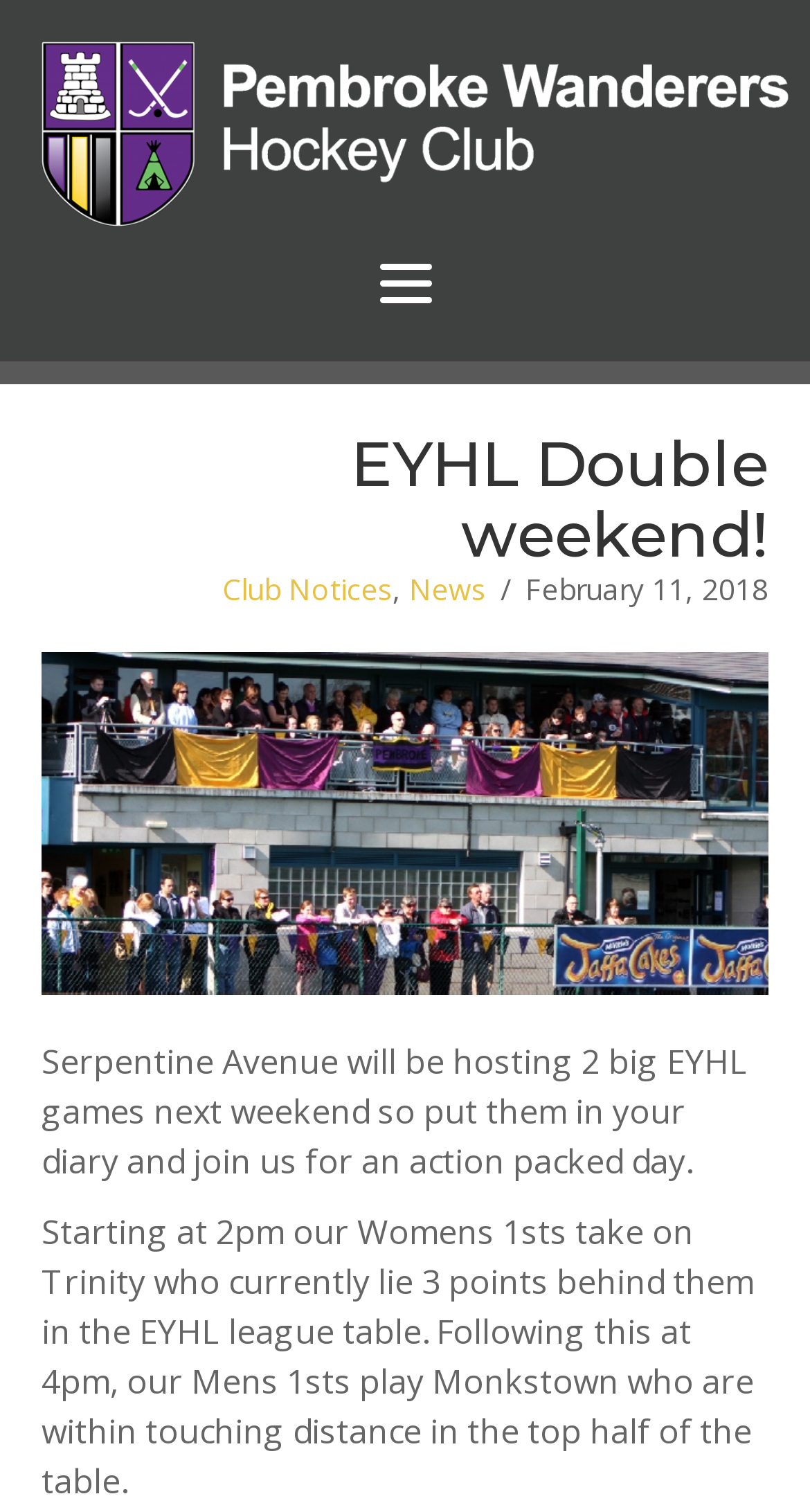Extract the bounding box coordinates for the HTML element that matches this description: "Club Notices". The coordinates should be four float numbers between 0 and 1, i.e., [left, top, right, bottom].

[0.274, 0.376, 0.485, 0.402]